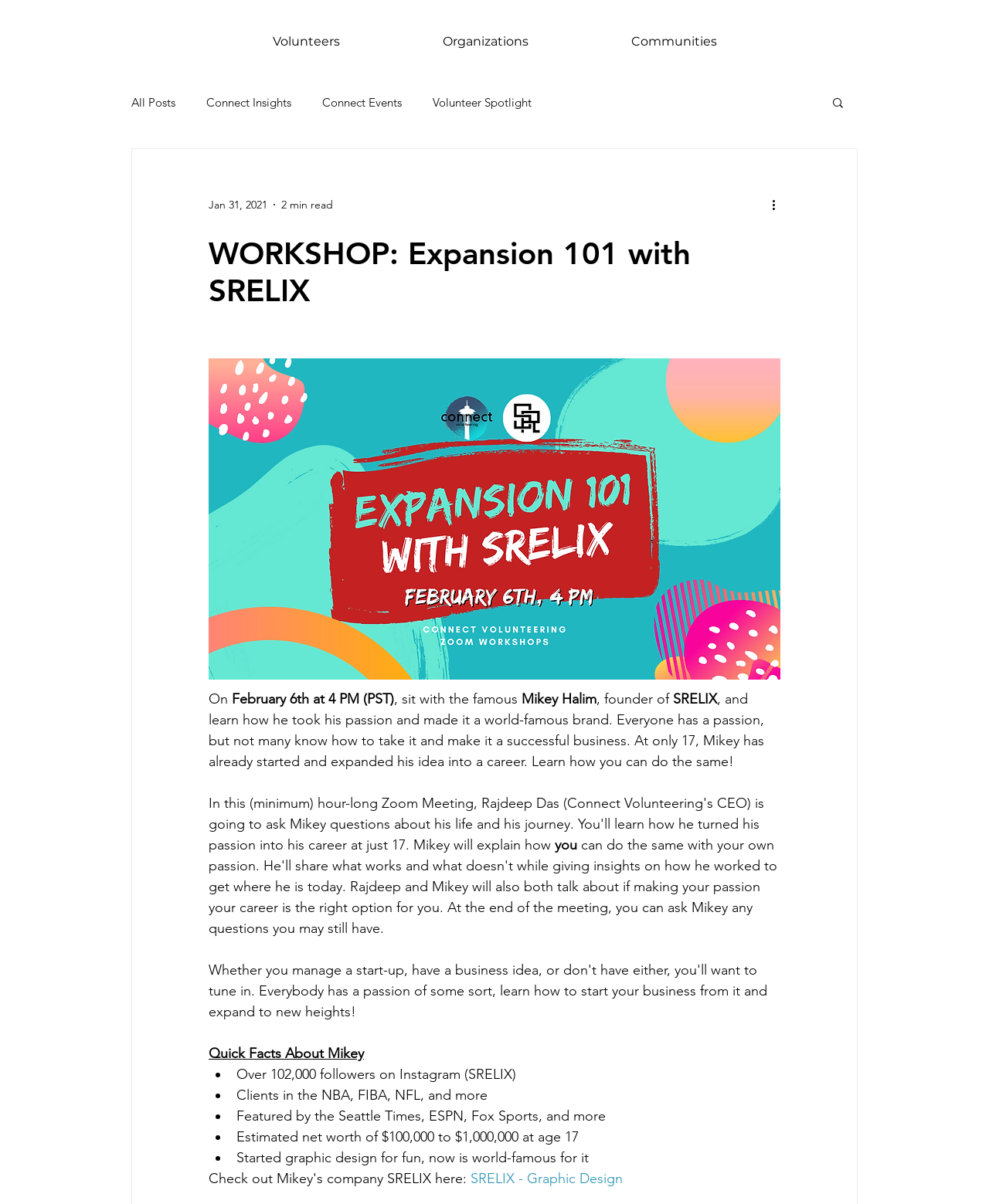Locate the bounding box coordinates of the clickable element to fulfill the following instruction: "Read more about the workshop". Provide the coordinates as four float numbers between 0 and 1 in the format [left, top, right, bottom].

[0.211, 0.298, 0.789, 0.565]